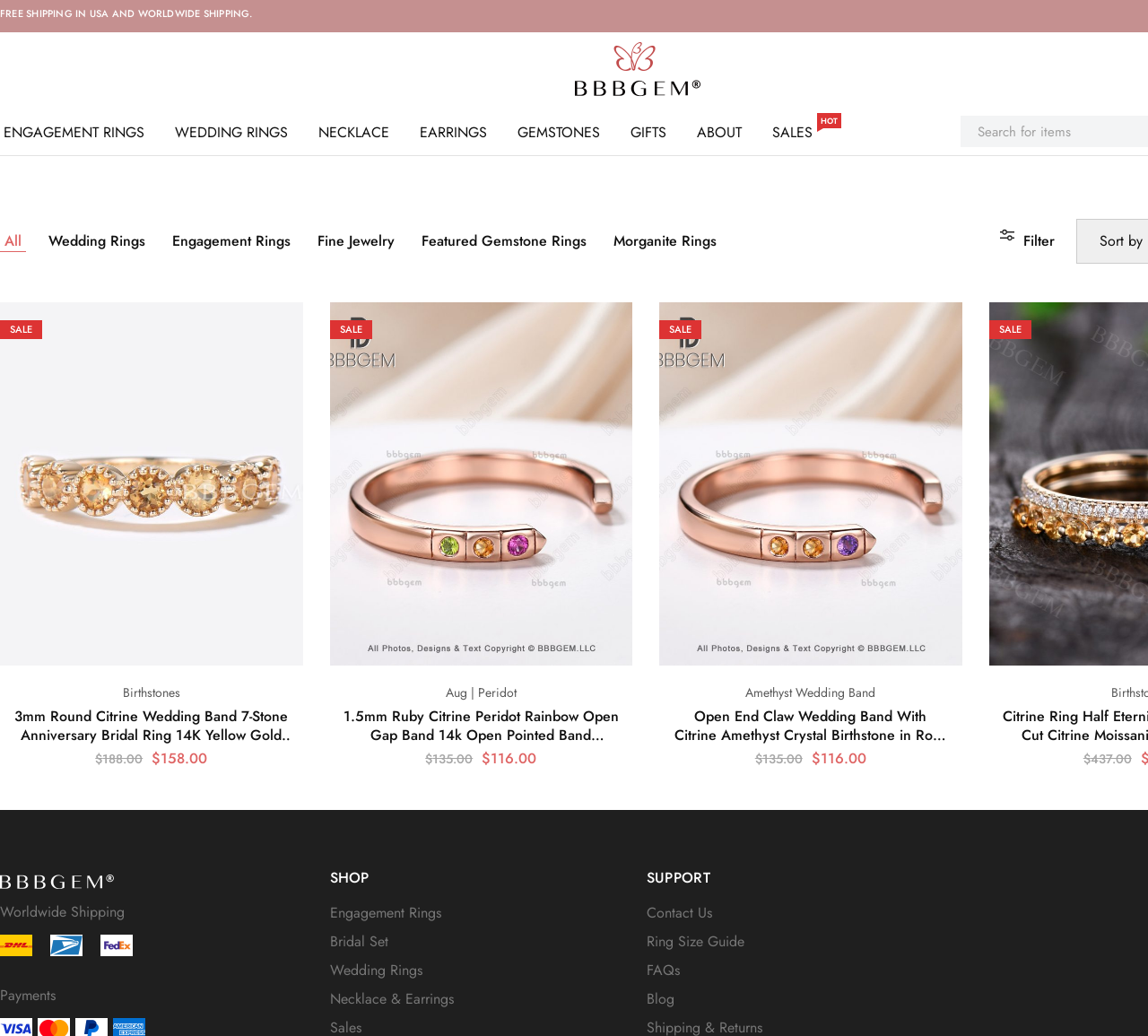Please answer the following question using a single word or phrase: 
What types of jewelry are available?

Wedding bands, engagement rings, etc.